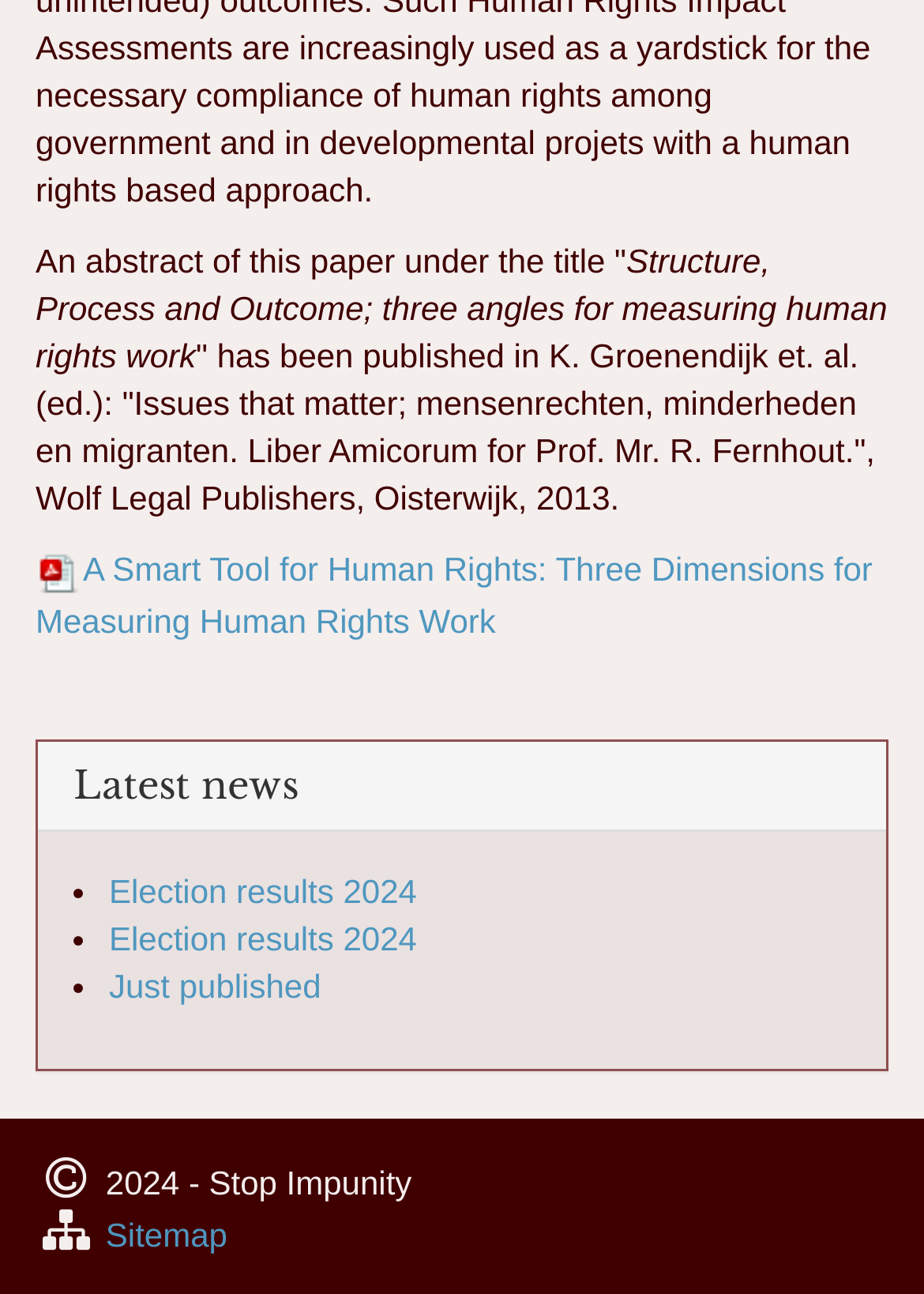What is the year of the election results?
Answer briefly with a single word or phrase based on the image.

2024